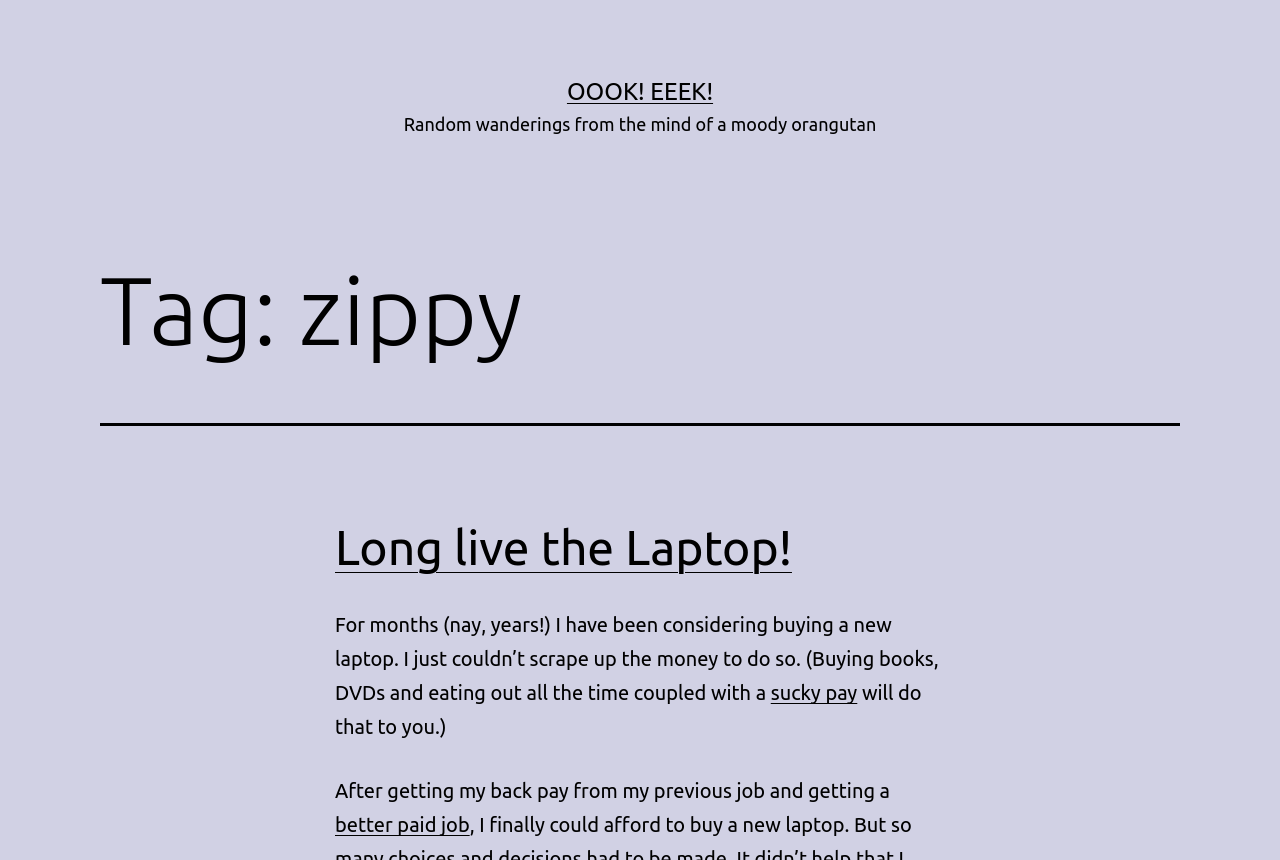Create an elaborate caption that covers all aspects of the webpage.

The webpage appears to be a personal blog or journal, with a playful and whimsical tone. At the top, there is a prominent link with the text "OOOK! EEEK!" which takes center stage. Below this, a brief description of the blog reads "Random wanderings from the mind of a moody orangutan".

The main content of the page is divided into sections, with headings and subheadings. The first section is titled "Tag: zippy", and below it, there is a heading that reads "Long live the Laptop!". This section appears to be a blog post, with a link to the post title. The post discusses the author's experience of finally being able to afford a new laptop after a long time, and how their previous financial struggles had prevented them from making the purchase. The text is written in a conversational tone, with the author mentioning their spending habits and job changes.

Throughout the post, there are links to specific phrases, such as "sucky pay" and "better paid job", which may lead to other related posts or external resources. The text is arranged in a clear and readable format, with headings and paragraphs that make it easy to follow the author's narrative. Overall, the webpage has a lighthearted and humorous tone, with a focus on the author's personal experiences and musings.